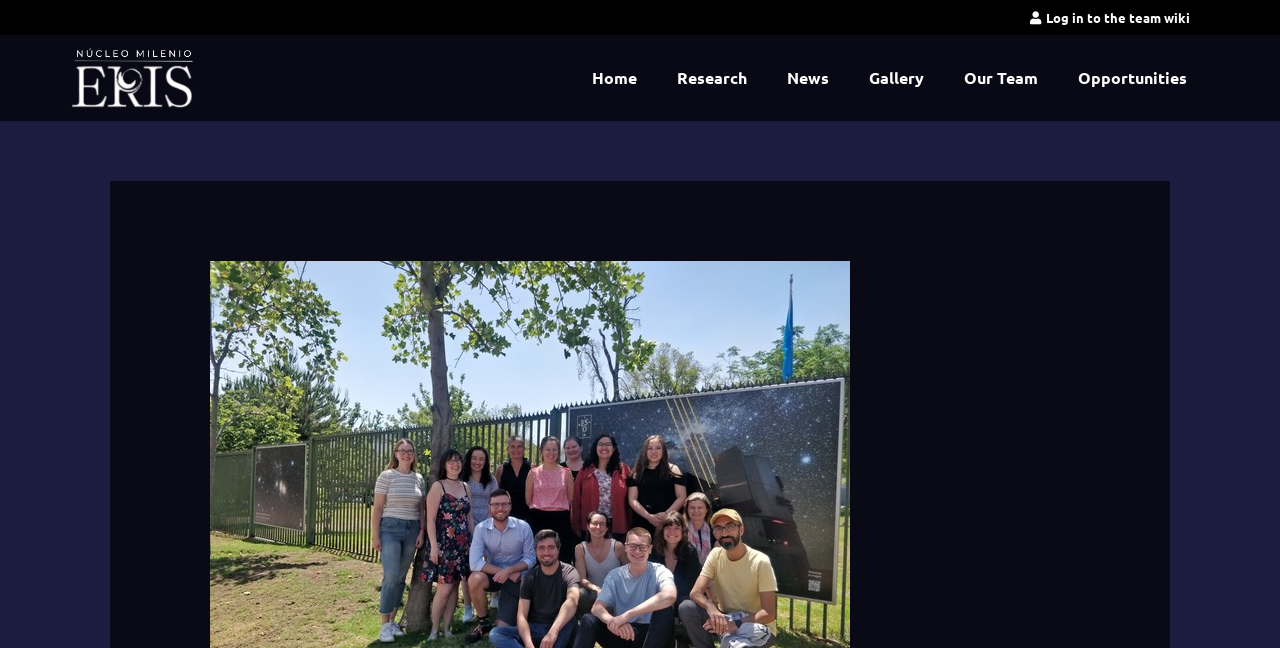Bounding box coordinates are specified in the format (top-left x, top-left y, bottom-right x, bottom-right y). All values are floating point numbers bounded between 0 and 1. Please provide the bounding box coordinate of the region this sentence describes: Our Team

[0.737, 0.081, 0.826, 0.159]